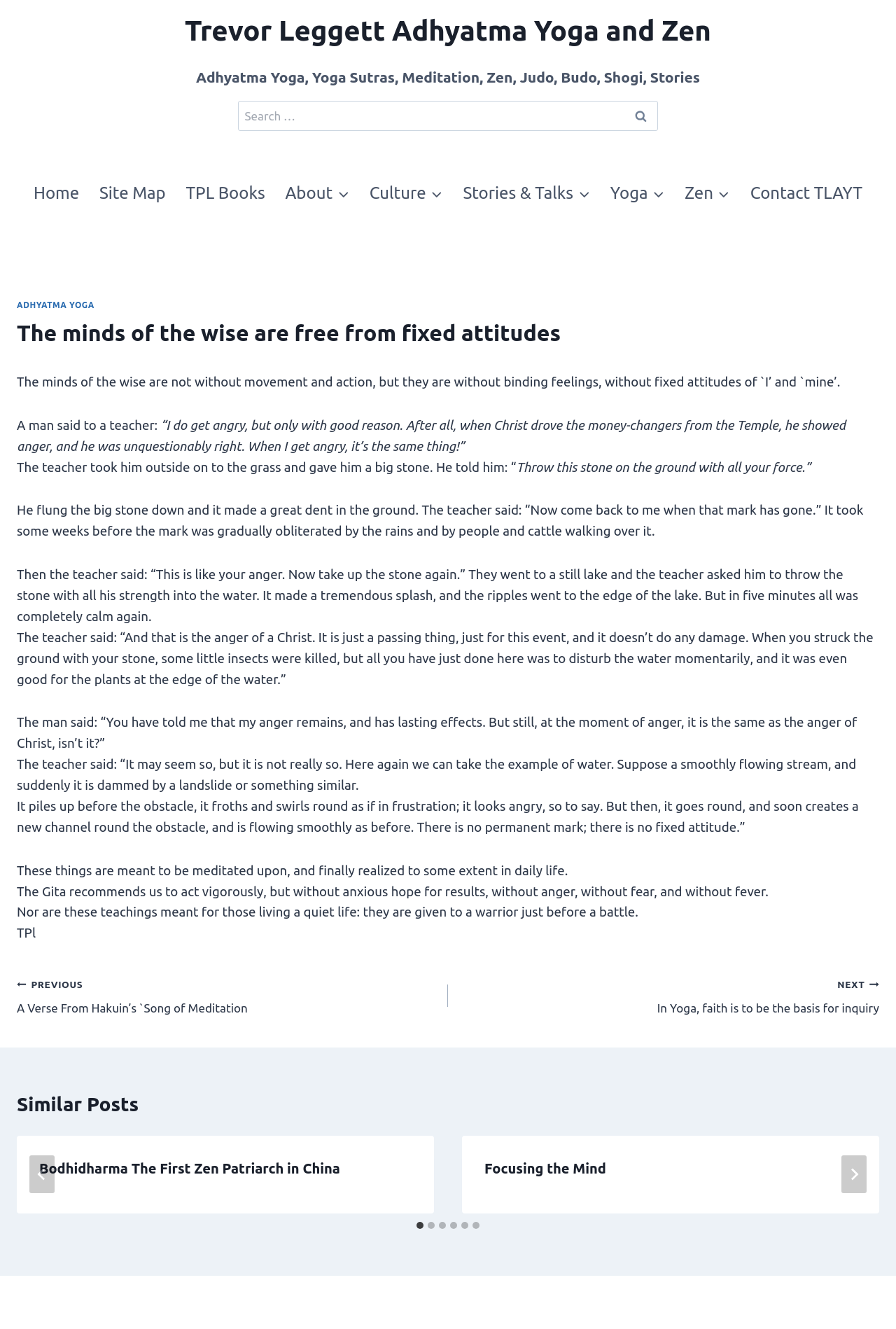Please locate the bounding box coordinates of the element that should be clicked to achieve the given instruction: "Go to the Home page".

[0.026, 0.133, 0.1, 0.157]